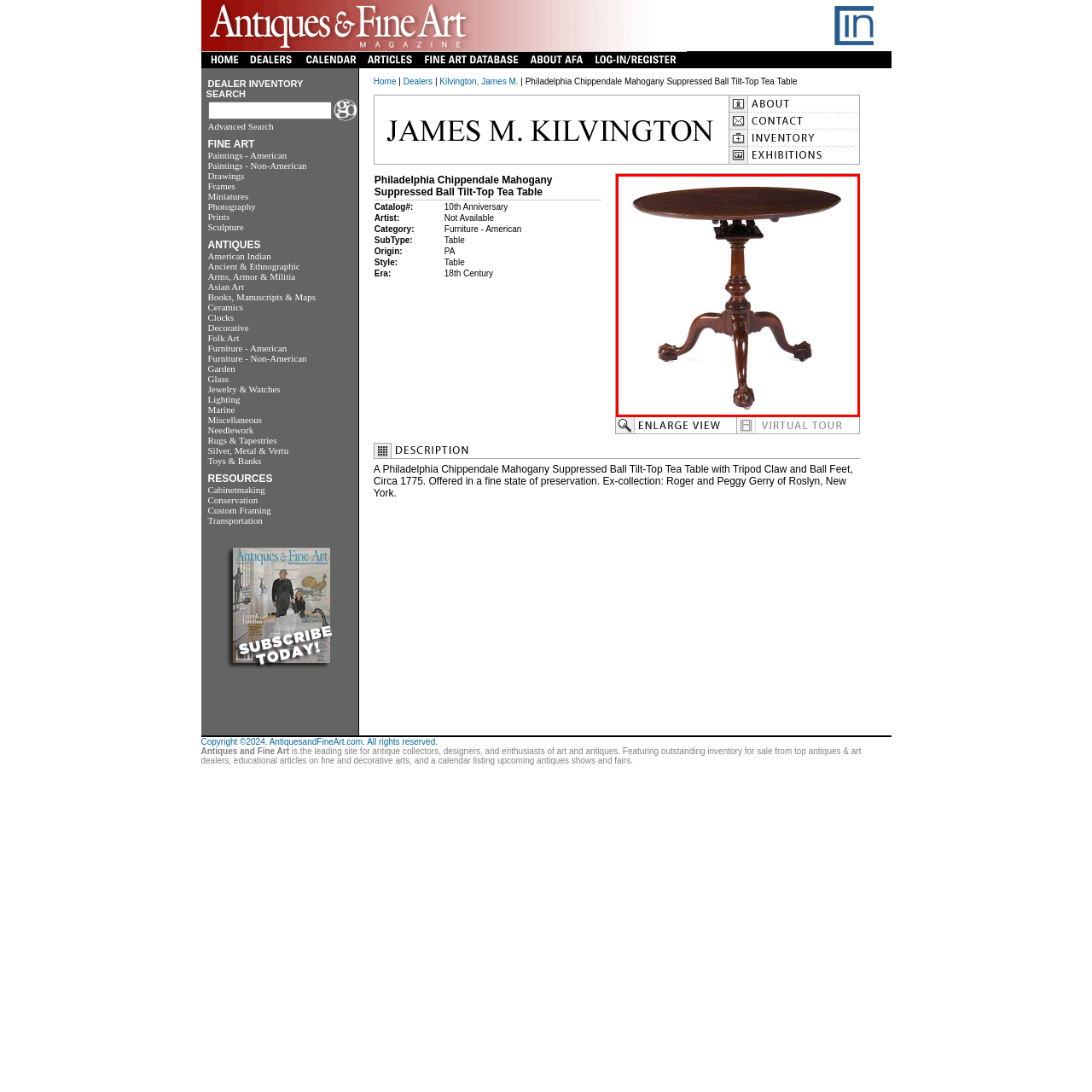Use the image within the highlighted red box to answer the following question with a single word or phrase:
What is the shape of the table top?

Round